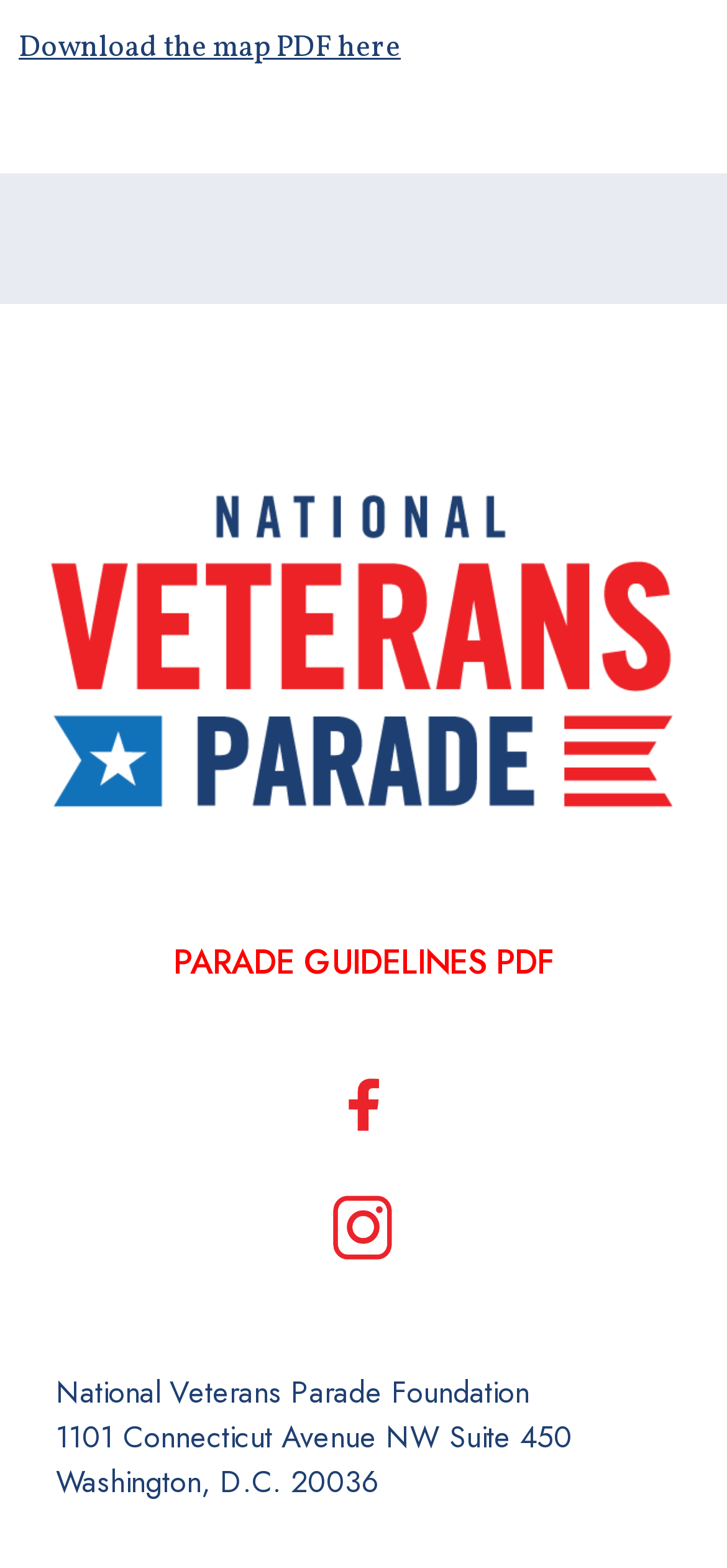What is the name of the organization?
Please provide a detailed and comprehensive answer to the question.

I found the answer by looking at the StaticText element with the text 'National Veterans Parade Foundation' located at the bottom of the page.